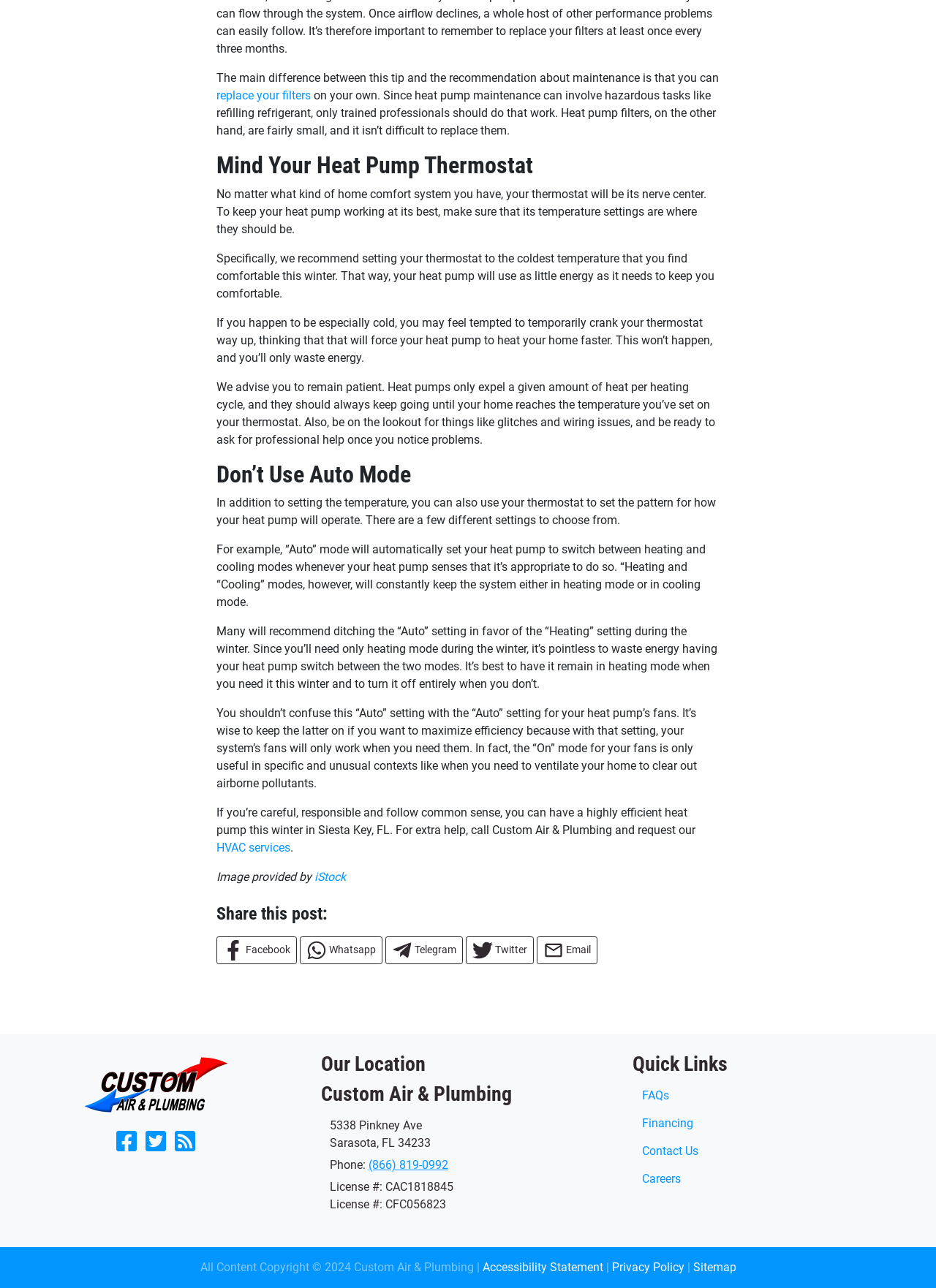What is the recommended thermostat setting for winter?
Can you offer a detailed and complete answer to this question?

According to the webpage, it is recommended to set the thermostat to the coldest temperature that you find comfortable this winter, so that the heat pump will use as little energy as it needs to keep you comfortable.